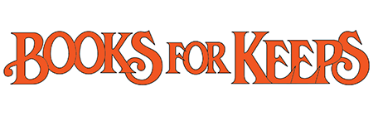Analyze the image and describe all key details you can observe.

The image features the logo of "Books For Keeps," a well-known publication dedicated to children's literature. The design showcases the name "BOOKS FOR KEEPS" in a bold, playful font, rendered in a vibrant orange color. This logo is prominently displayed at the top of the webpage for Classics in Short No. 36, which focuses on "Hobberdy Dick," an article that likely discusses themes from the featured book. The logo not only serves as a distinctive marker for the publication but also highlights its dedication to promoting quality reading materials for young audiences.